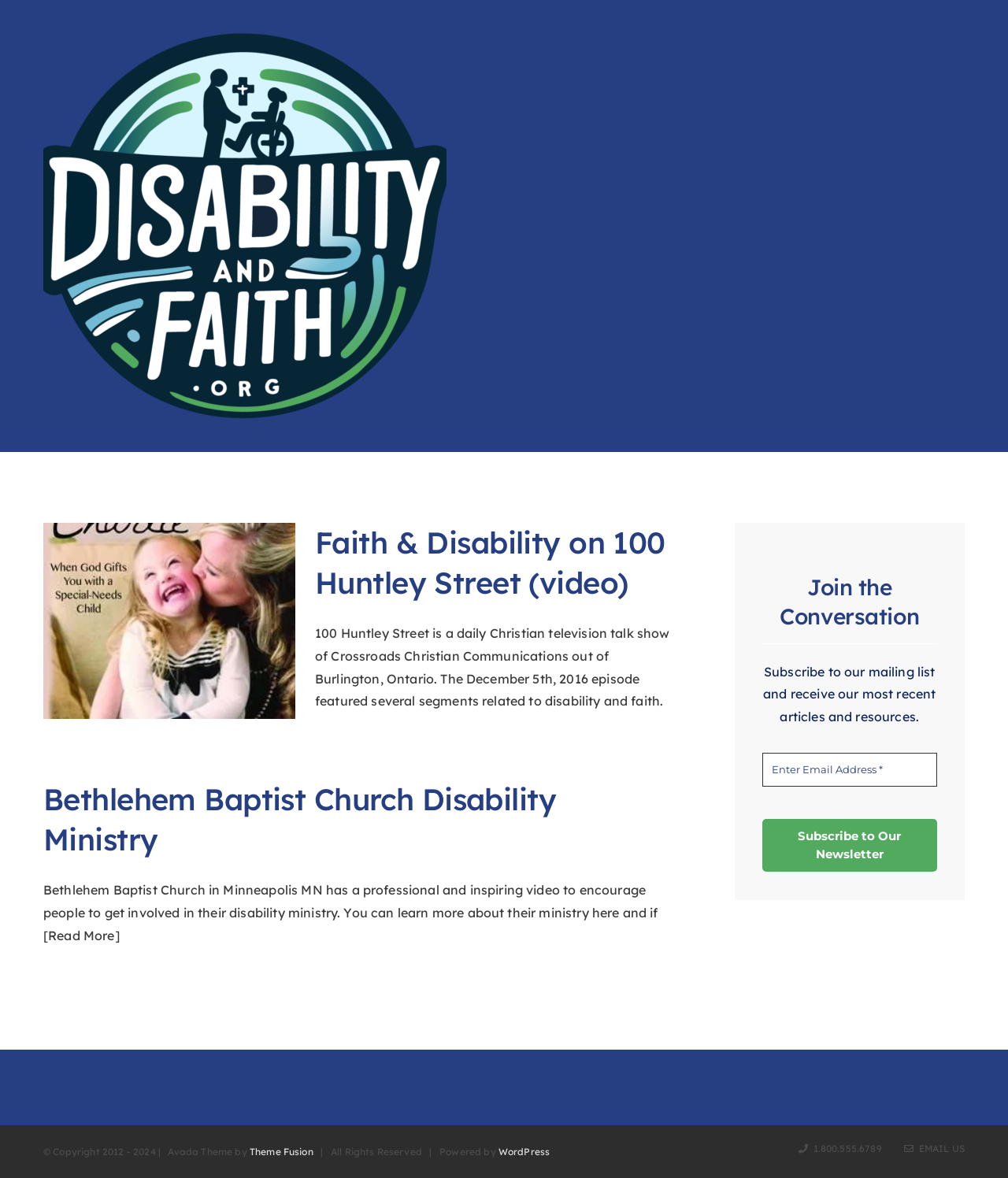Determine the bounding box coordinates of the section I need to click to execute the following instruction: "Email the organization". Provide the coordinates as four float numbers between 0 and 1, i.e., [left, top, right, bottom].

[0.897, 0.97, 0.957, 0.98]